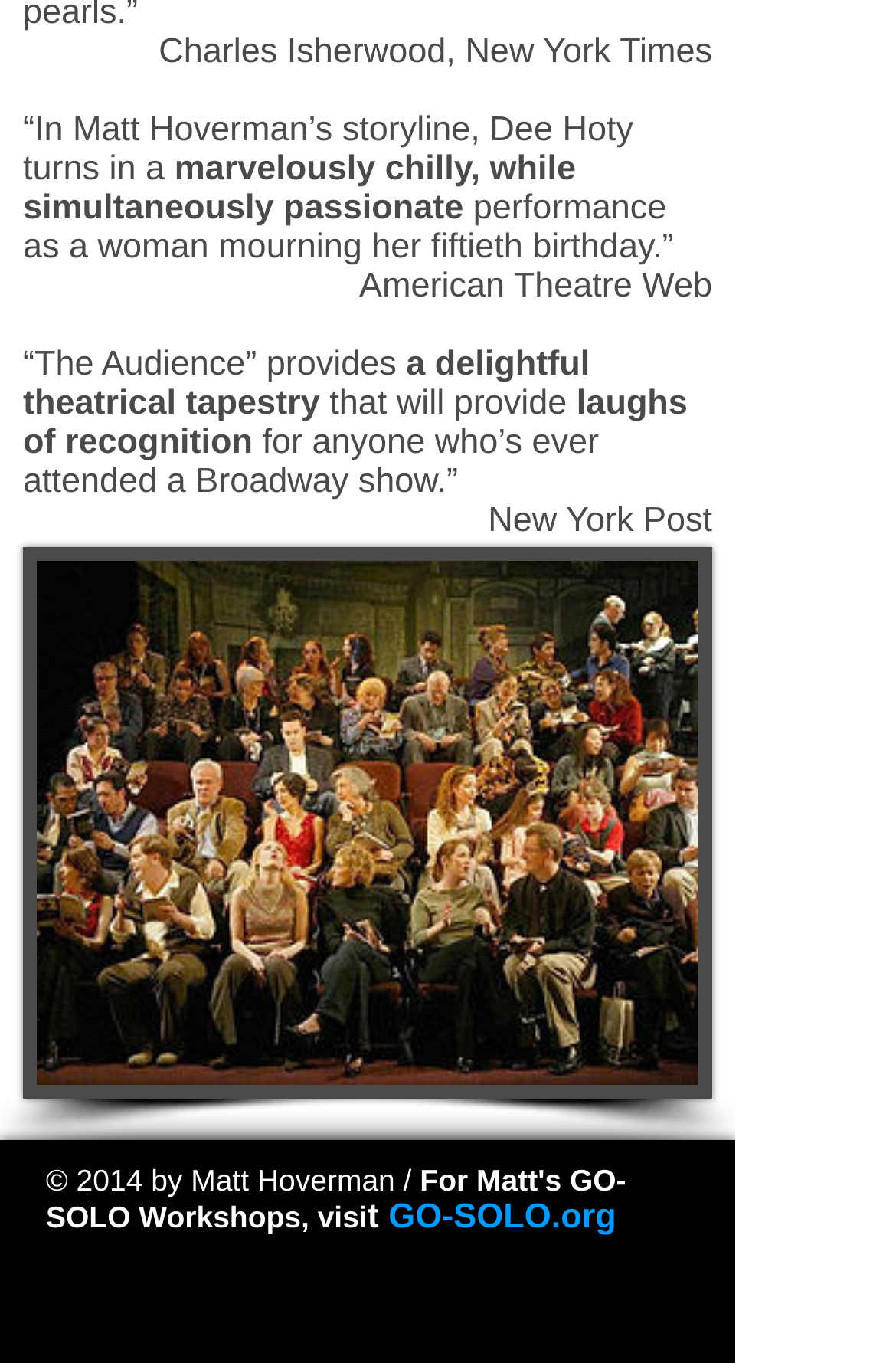Answer the question briefly using a single word or phrase: 
What is the profession of Dee Hoty?

Actress